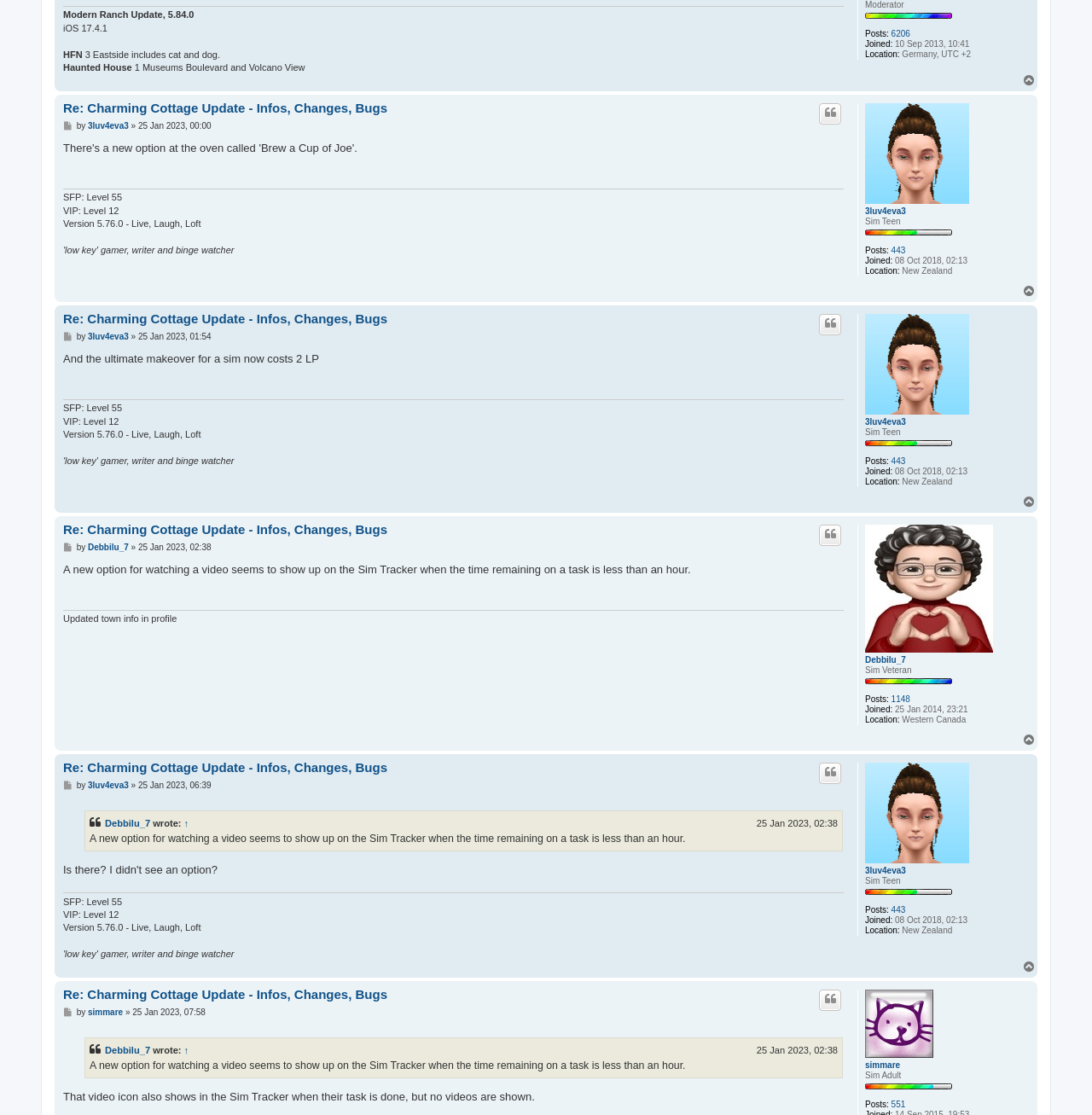What is the time of the second post?
Respond to the question with a well-detailed and thorough answer.

I looked at the timestamps of the posts and found the time of the second post, which is 25 Jan 2023, 01:54.